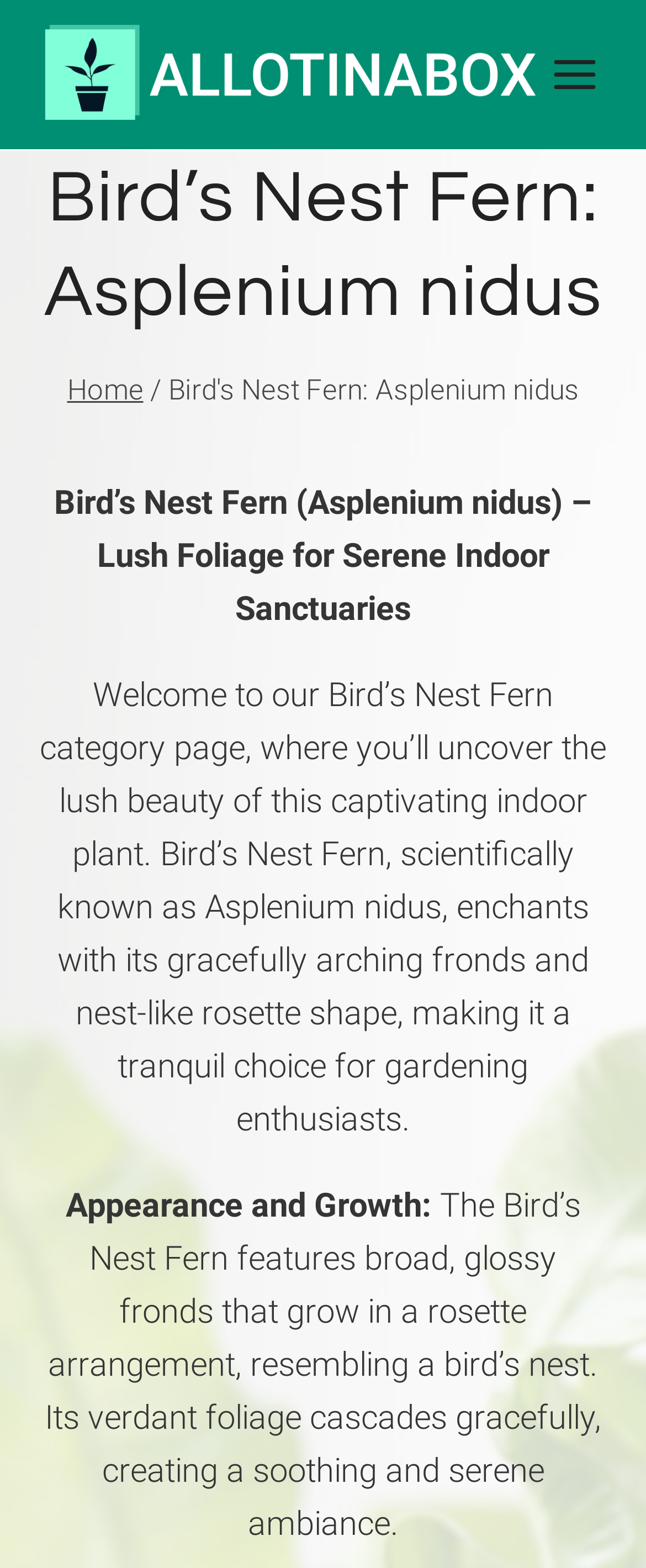What is the shape of the Bird's Nest Fern's foliage?
Please utilize the information in the image to give a detailed response to the question.

The shape of the foliage is mentioned in the paragraph 'The Bird’s Nest Fern features broad, glossy fronds that grow in a rosette arrangement, resembling a bird’s nest'.